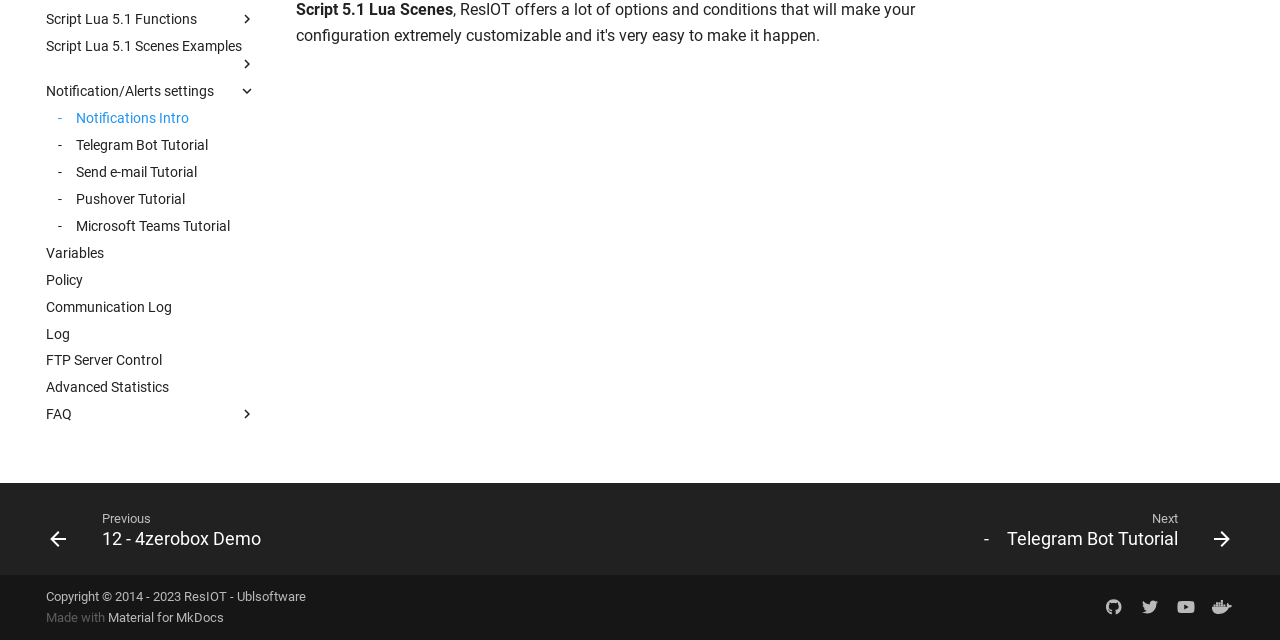Identify the bounding box for the UI element specified in this description: "title="hub.docker.com"". The coordinates must be four float numbers between 0 and 1, formatted as [left, top, right, bottom].

[0.942, 0.924, 0.967, 0.974]